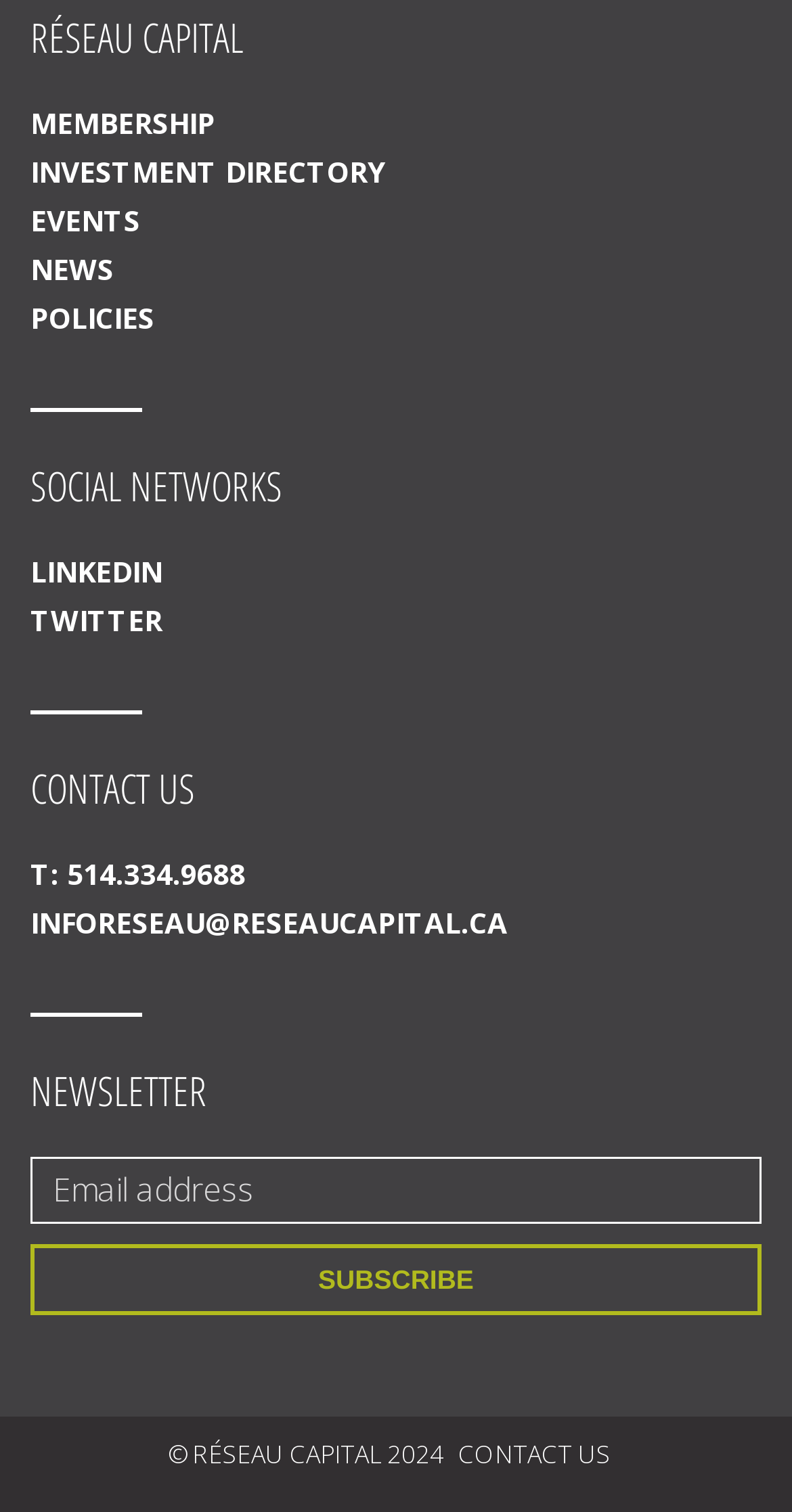Locate the bounding box coordinates of the item that should be clicked to fulfill the instruction: "Click here to post or find an R/data-science job".

None